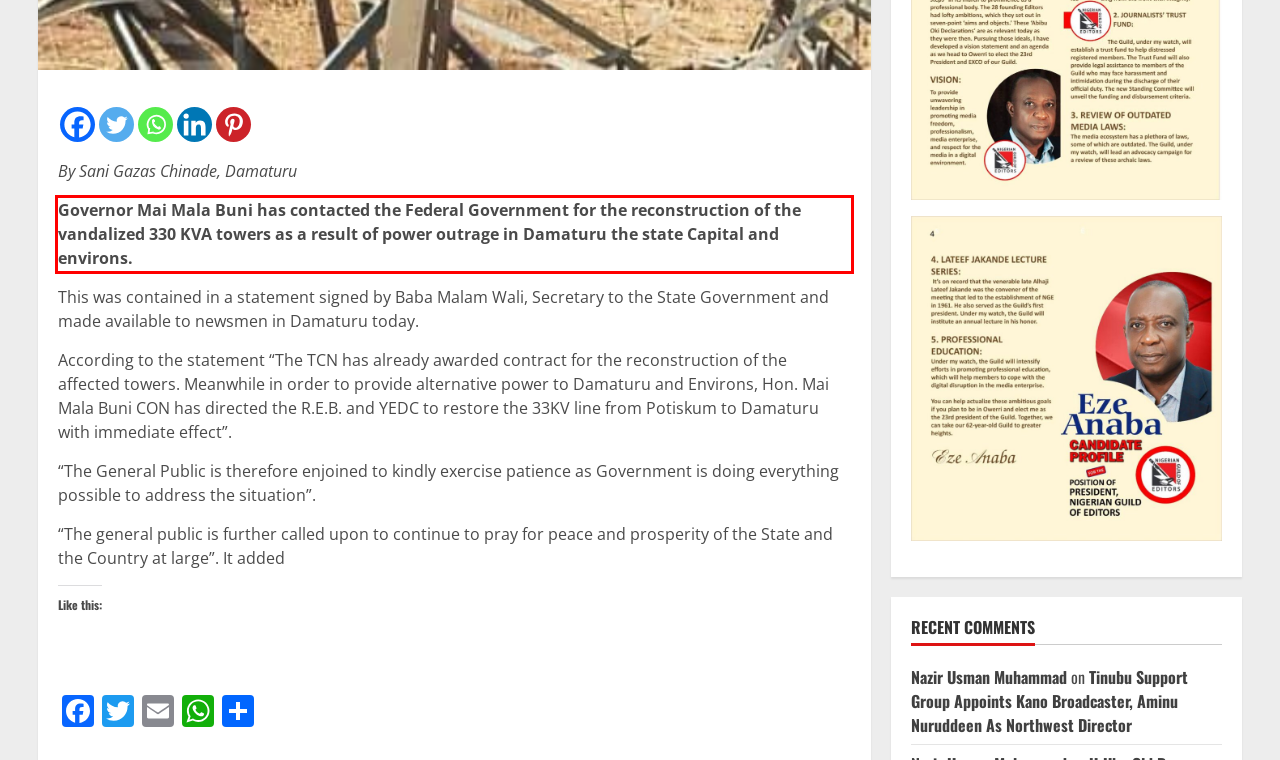View the screenshot of the webpage and identify the UI element surrounded by a red bounding box. Extract the text contained within this red bounding box.

Governor Mai Mala Buni has contacted the Federal Government for the reconstruction of the vandalized 330 KVA towers as a result of power outrage in Damaturu the state Capital and environs.